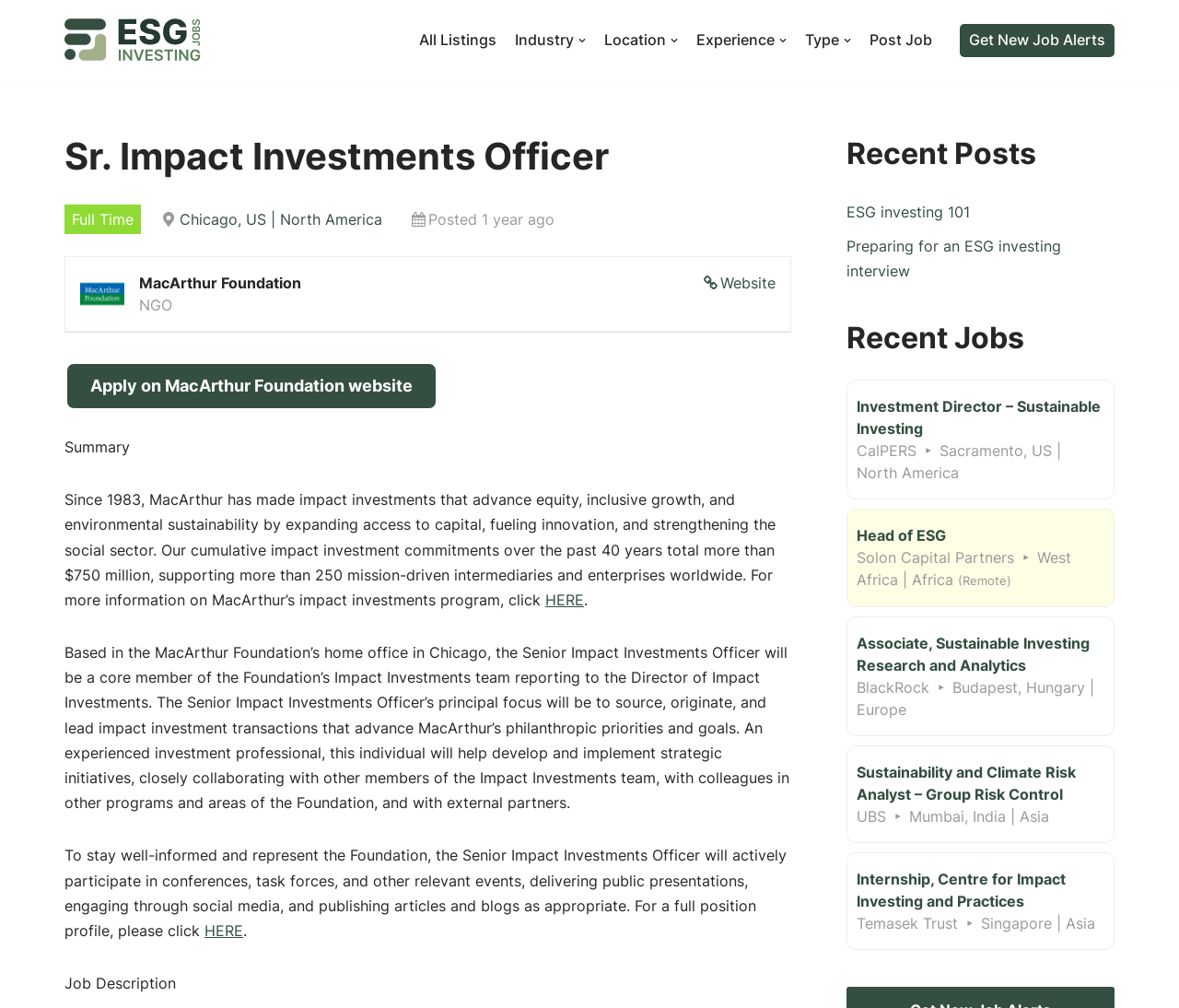Please use the details from the image to answer the following question comprehensively:
What is the purpose of the Senior Impact Investments Officer?

The purpose of the Senior Impact Investments Officer can be found in the StaticText 'The Senior Impact Investments Officer will be a core member of the Foundation’s Impact Investments team reporting to the Director of Impact Investments. The Senior Impact Investments Officer’s principal focus will be to source, originate, and lead impact investment transactions...' which is located in the job description, indicating that the purpose of the Senior Impact Investments Officer is to source and lead impact investment transactions.